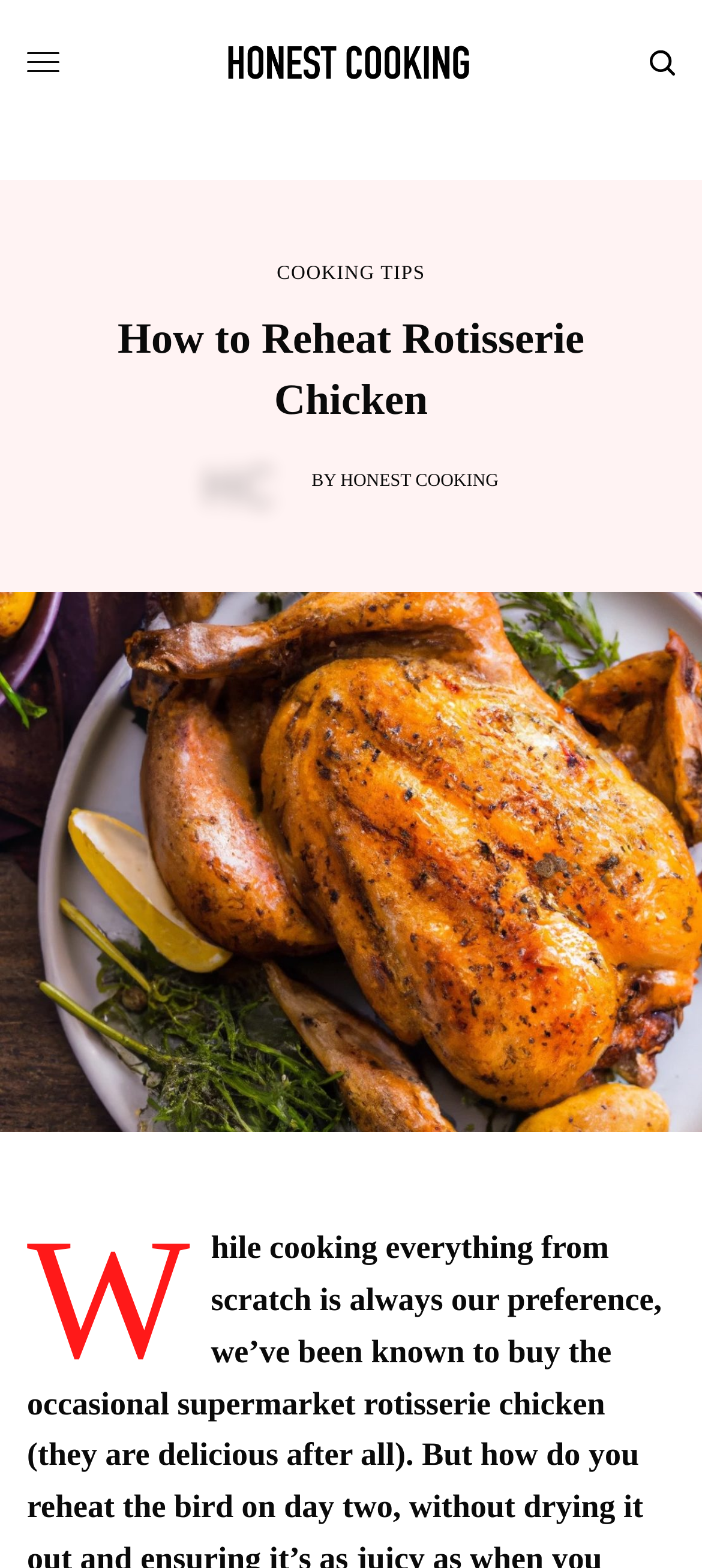Generate a detailed explanation of the webpage's features and information.

The webpage is about reheating a rotisserie chicken, with a focus on maintaining its juiciness. At the top left of the page, there is a link to "Honest Cooking" accompanied by an image with the same name. On the top right, there is a small image. 

Below the top section, there is a header that spans almost the entire width of the page, containing the title "How to Reheat Rotisserie Chicken". 

To the left of the title, there is a link to "COOKING TIPS". Below the title, there is an image, followed by the text "BY" and a link to "HONEST COOKING".